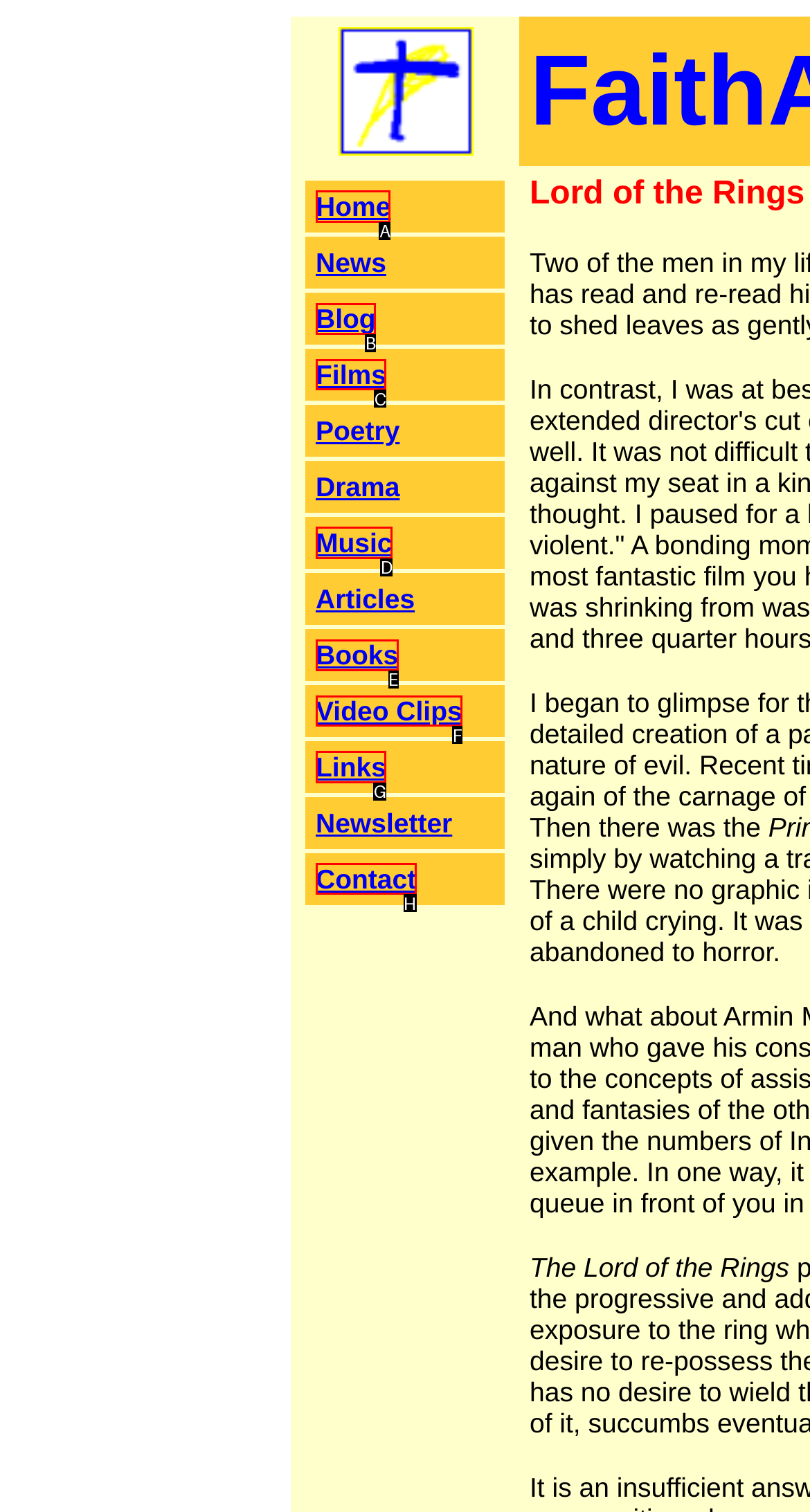From the given options, indicate the letter that corresponds to the action needed to complete this task: Click on Home. Respond with only the letter.

A